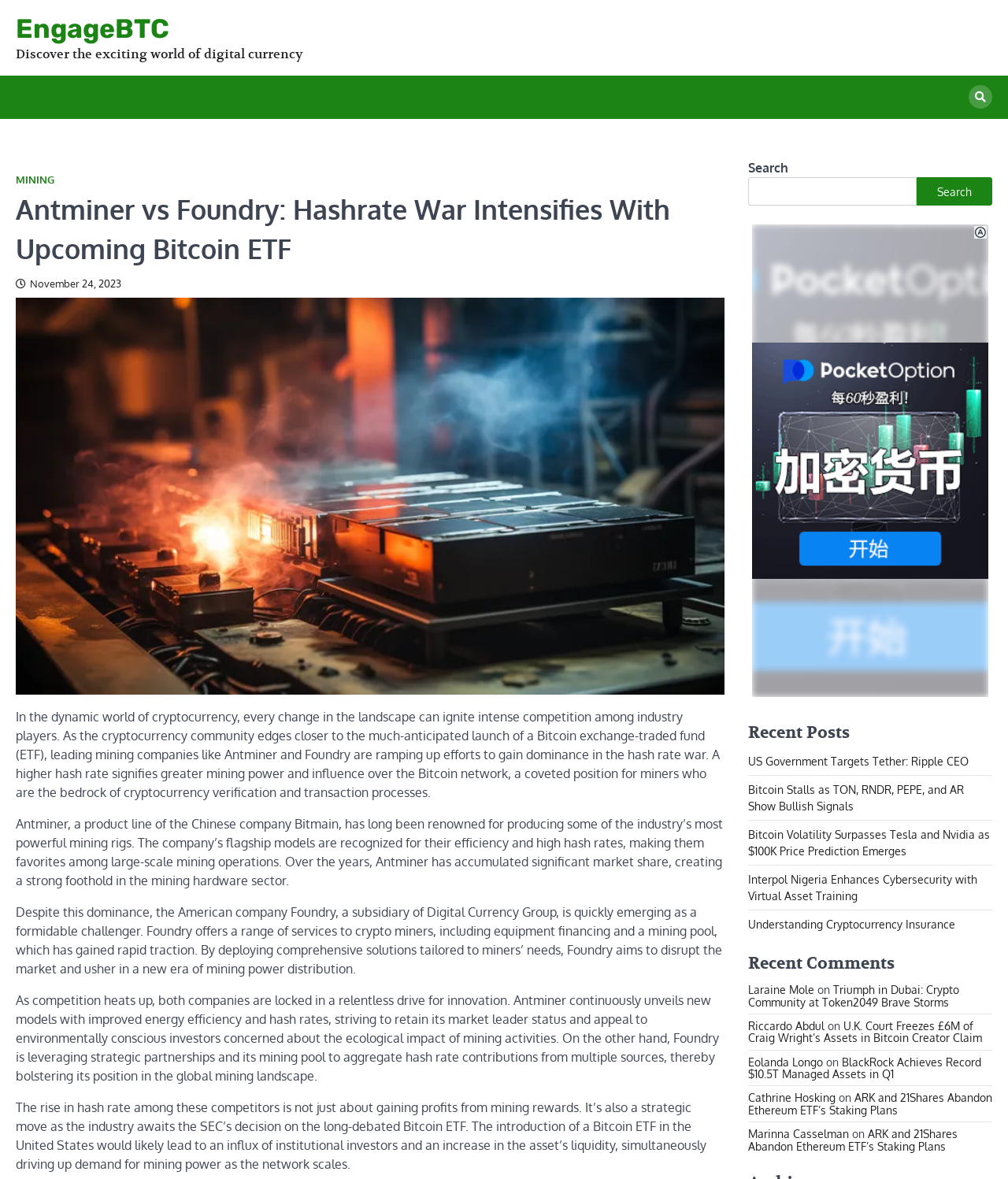Give a one-word or one-phrase response to the question:
What is the name of the website?

EngageBTC